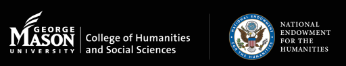Describe the image in great detail, covering all key points.

The image features the logos of the George Mason University College of Humanities and Social Sciences alongside the emblem of the National Endowment for the Humanities. The design highlights the partnership and collaborative efforts between academic institutions and governmental organizations in promoting the study and understanding of the humanities. The logos are displayed in a sleek, modern format, symbolizing a commitment to educational excellence and cultural enrichment. This visual representation indicates the university's focus on humanities education and the support of federal initiatives aimed at fostering humanistic scholarship.